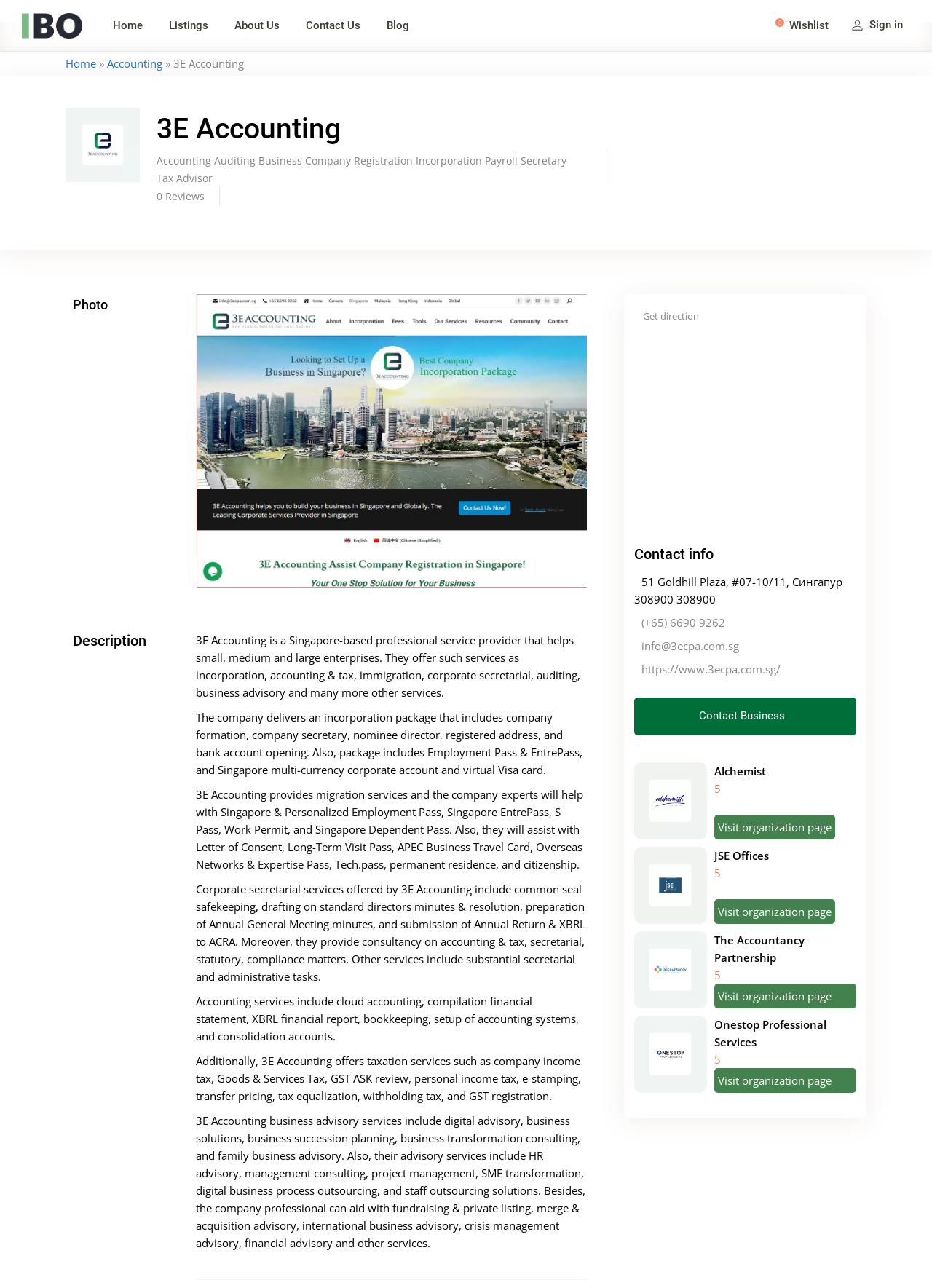Determine the bounding box coordinates for the area that should be clicked to carry out the following instruction: "Click on CrackedBank".

None